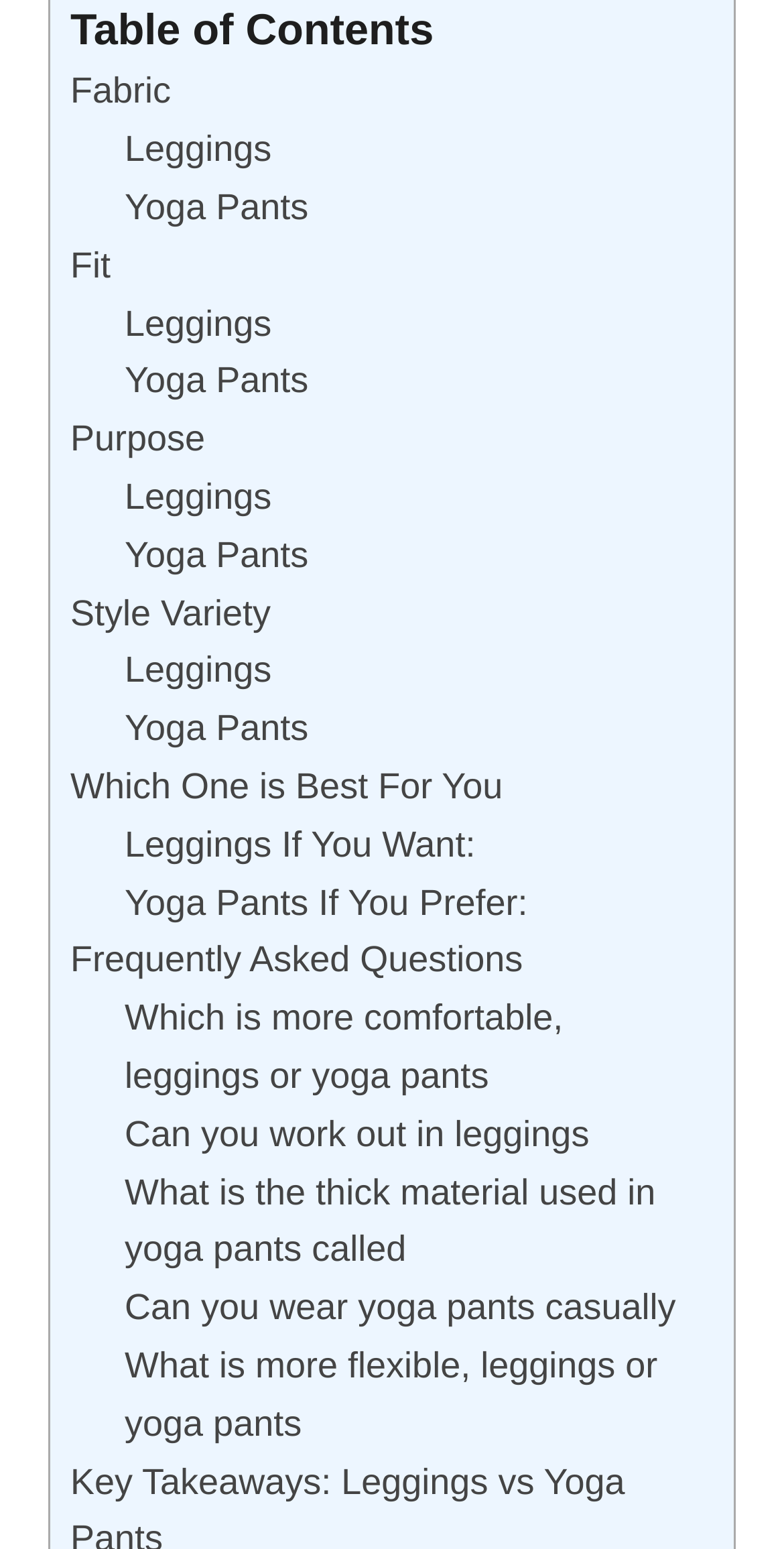Can you specify the bounding box coordinates for the region that should be clicked to fulfill this instruction: "Click on Fabric".

[0.09, 0.046, 0.218, 0.072]